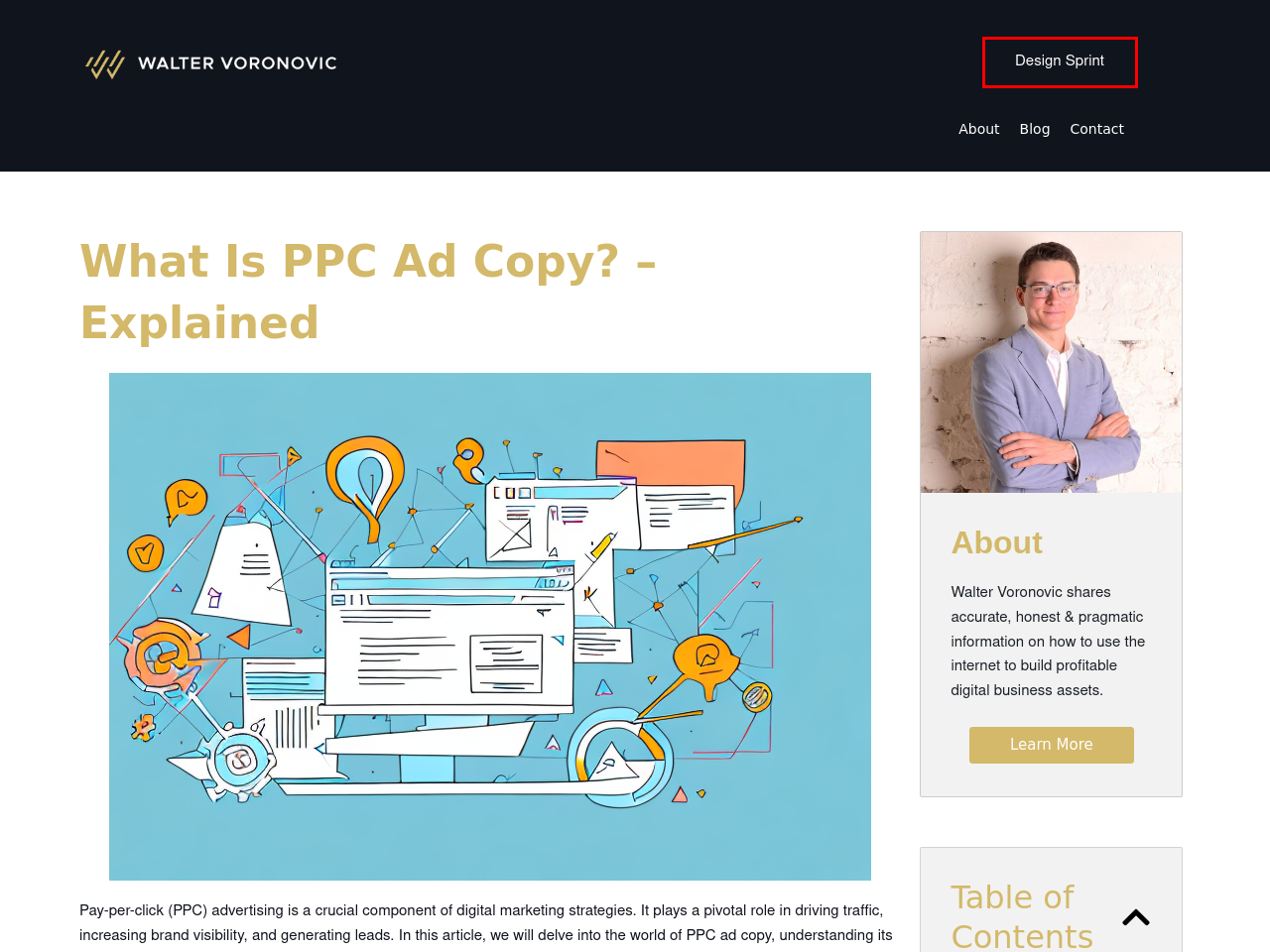With the provided webpage screenshot containing a red bounding box around a UI element, determine which description best matches the new webpage that appears after clicking the selected element. The choices are:
A. 27 Free DIY SEO Software Tools: The Ultimate List [2024]
B. Privacy Policy - Walter Voronovic
C. About - Walter Voronovic
D. Best Ad Tracking Software: Affordable, Premium & Best (2023) - Walter Voronovic
E. Digital Marketing - Walter Voronovic
F. What Is a PPC Strategy? - Explained - Walter Voronovic
G. Contact - Walter Voronovic
H. SaaS Marketing Agency by Walter Voronovic - Walter Voronovic

H